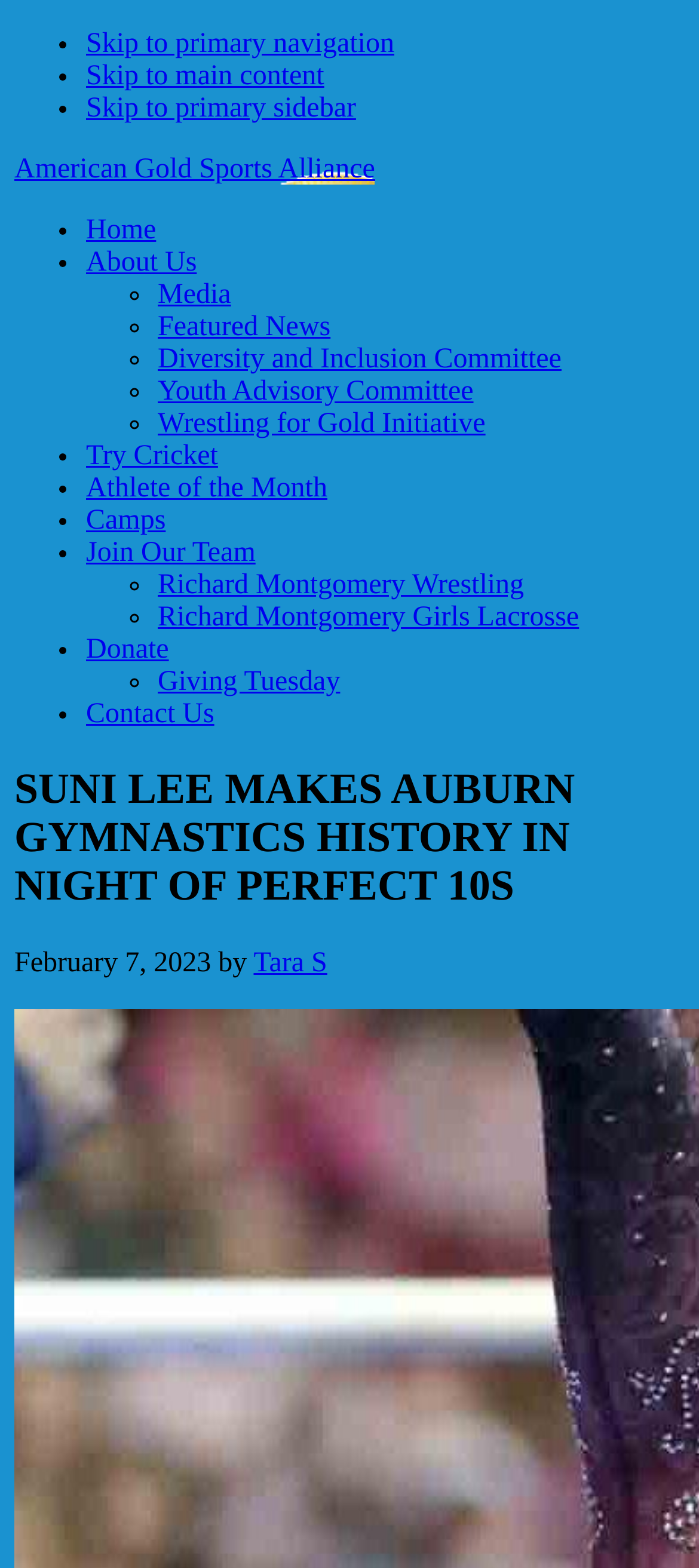Point out the bounding box coordinates of the section to click in order to follow this instruction: "Contact Us".

[0.123, 0.446, 0.307, 0.465]